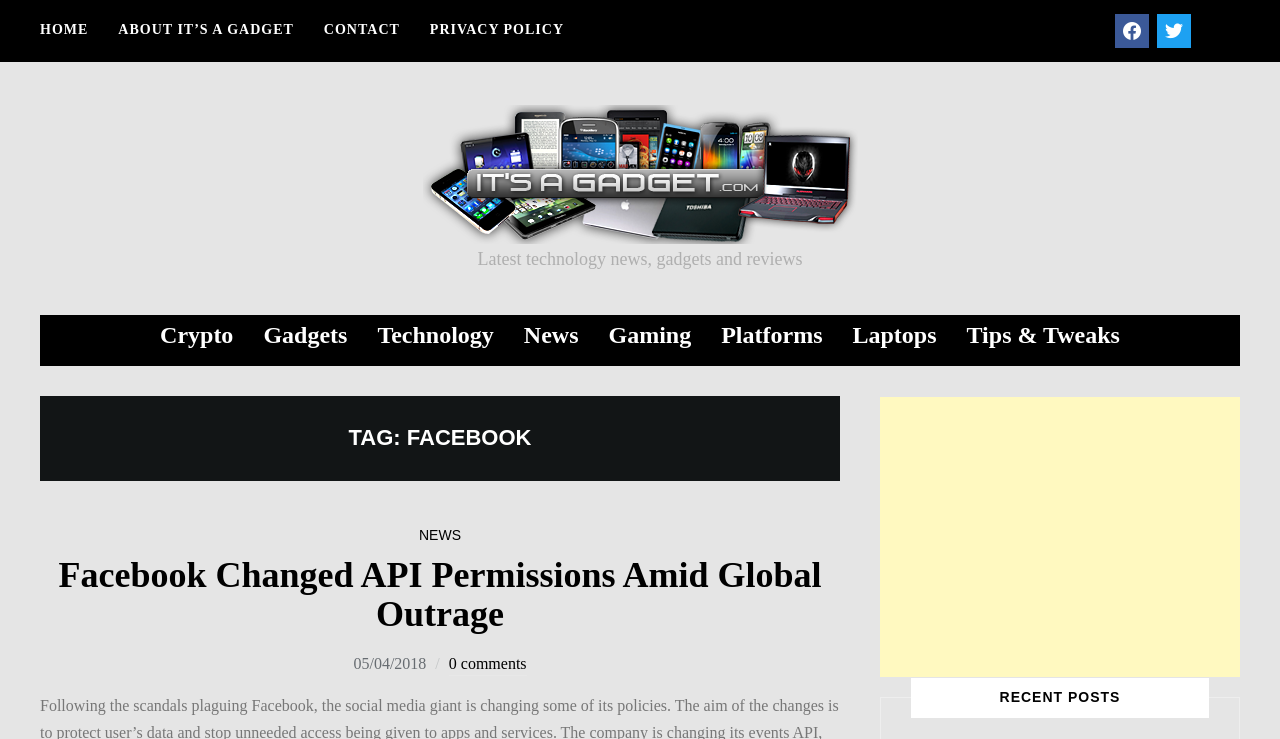By analyzing the image, answer the following question with a detailed response: What is the date of the first news article?

The date of the first news article is mentioned as 05/04/2018, which is present below the title of the article.